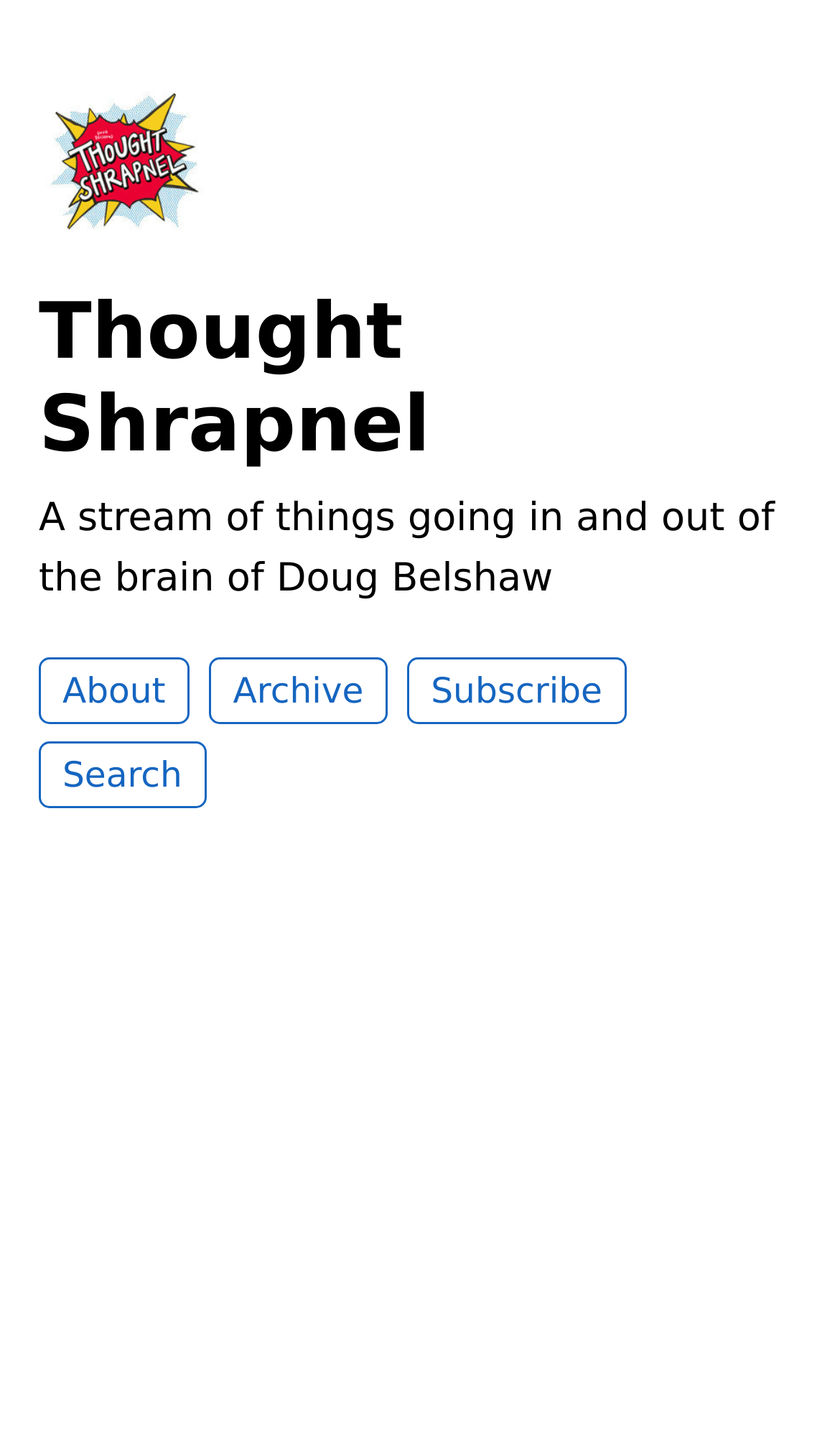What is the likely purpose of the 'Search' link?
Please use the visual content to give a single word or phrase answer.

To search the stream